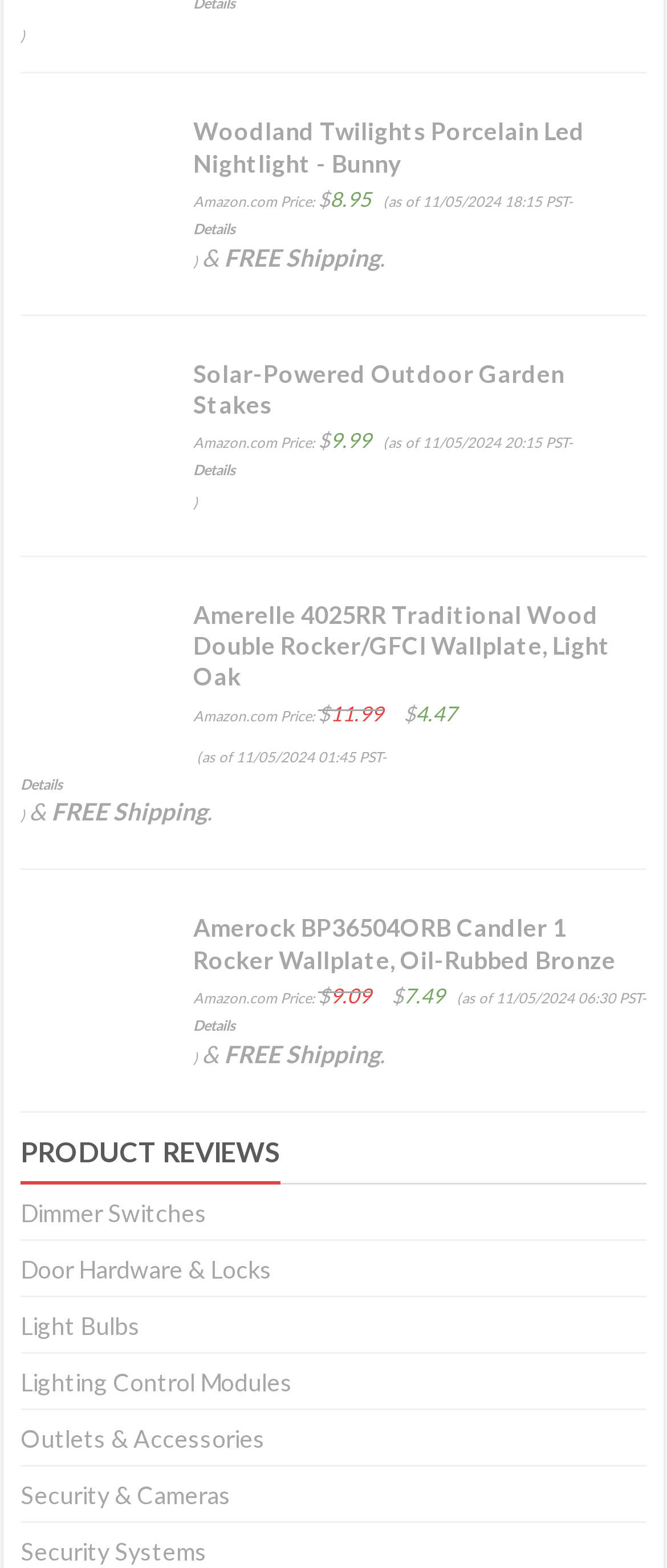Determine the bounding box coordinates of the region that needs to be clicked to achieve the task: "Check price of Solar-Powered Outdoor Garden Stakes".

[0.031, 0.229, 0.969, 0.268]